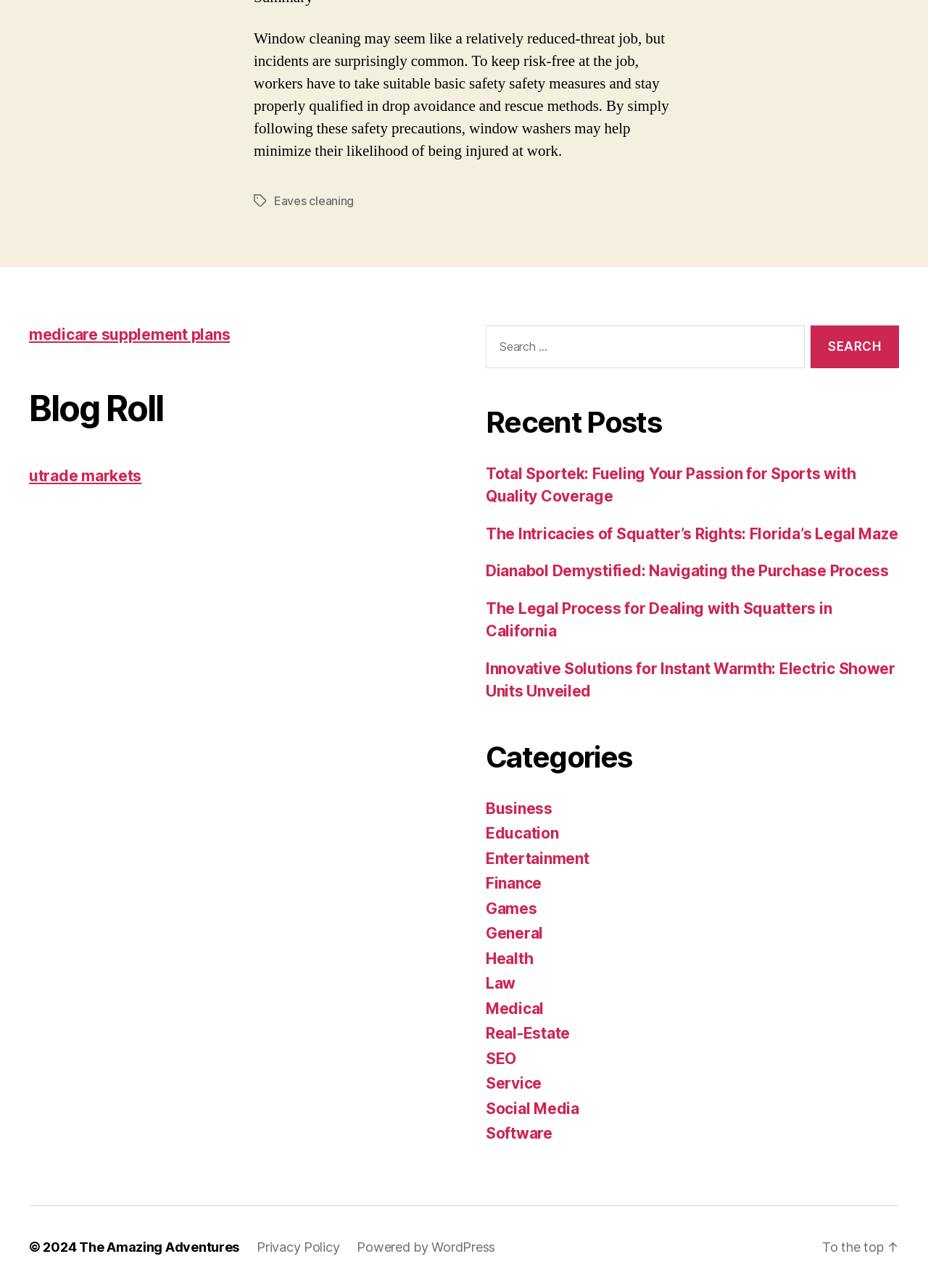Please find the bounding box coordinates of the element that must be clicked to perform the given instruction: "Explore the Business category". The coordinates should be four float numbers from 0 to 1, i.e., [left, top, right, bottom].

[0.523, 0.62, 0.595, 0.635]